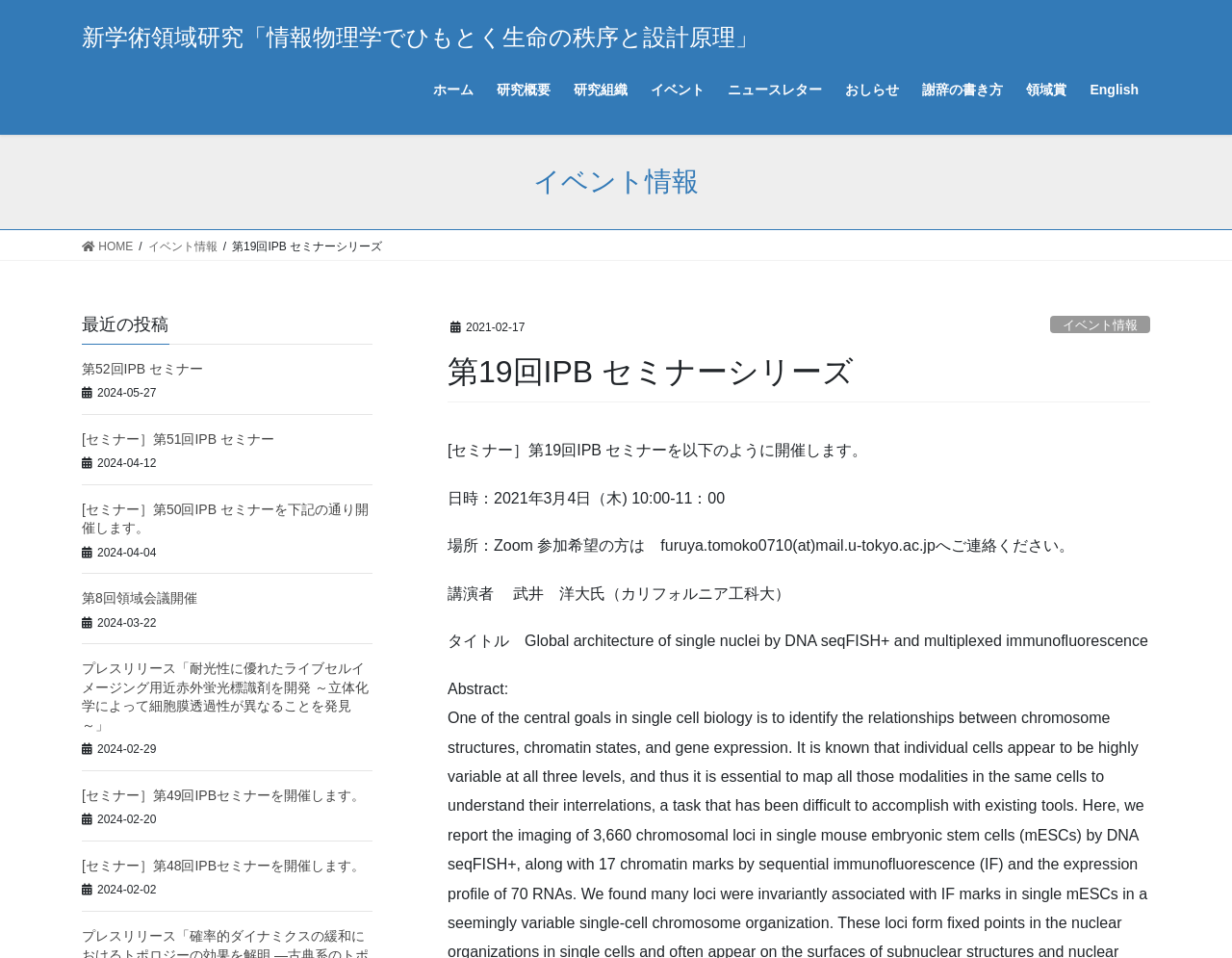Return the bounding box coordinates of the UI element that corresponds to this description: "イベント情報". The coordinates must be given as four float numbers in the range of 0 and 1, [left, top, right, bottom].

[0.12, 0.247, 0.176, 0.266]